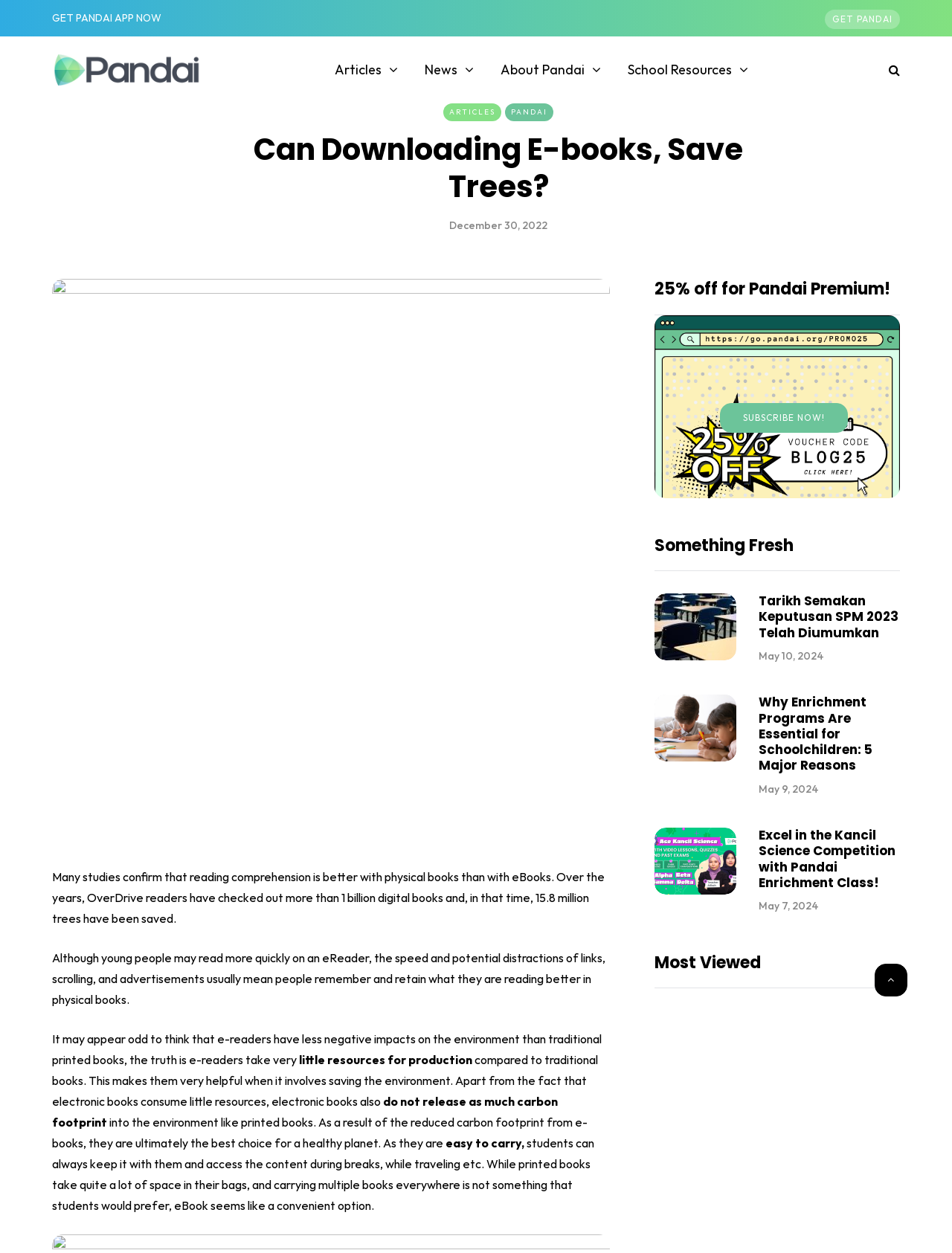What is the category of the article 'Tarikh Semakan Keputusan SPM 2023 Telah Diumumkan'?
We need a detailed and meticulous answer to the question.

The article 'Tarikh Semakan Keputusan SPM 2023 Telah Diumumkan' is categorized under 'News' as it appears in the 'News' section of the webpage, along with other news articles.